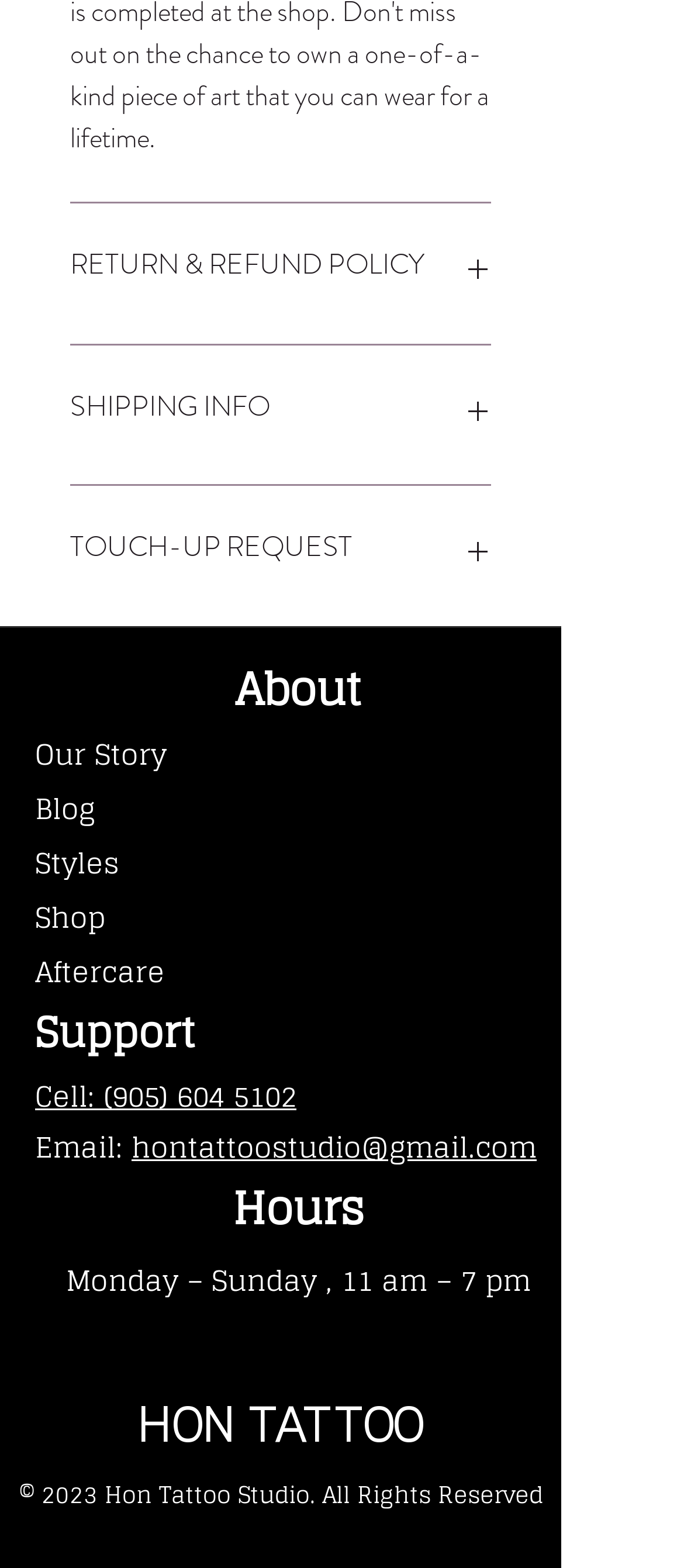Respond to the question with just a single word or phrase: 
What is the name of the tattoo studio?

Hon Tattoo Studio